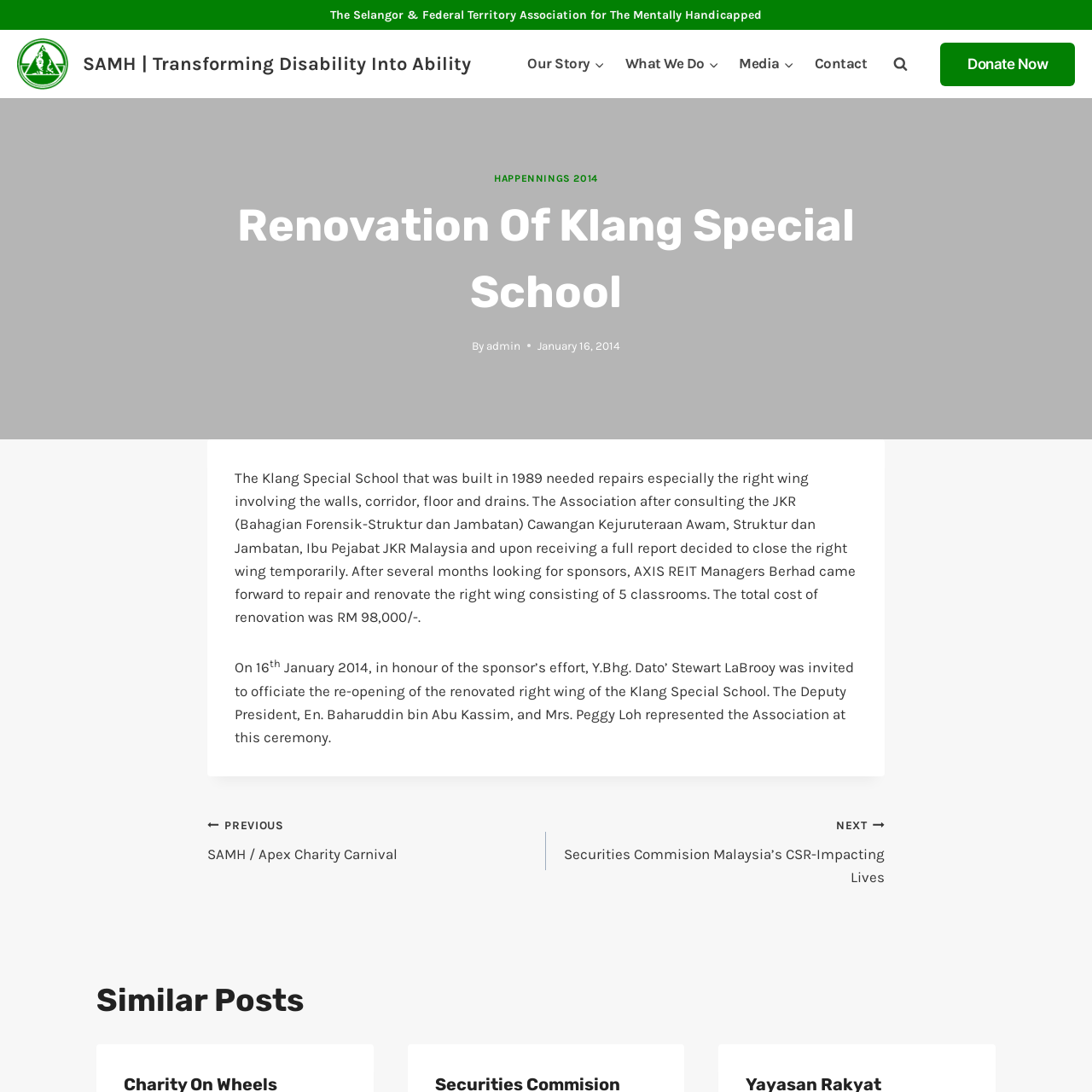Using the details in the image, give a detailed response to the question below:
Who officiated the re-opening of the renovated right wing?

I found the answer by reading the article text which mentions that Y.Bhg. Dato’ Stewart LaBrooy was invited to officiate the re-opening of the renovated right wing of the Klang Special School.